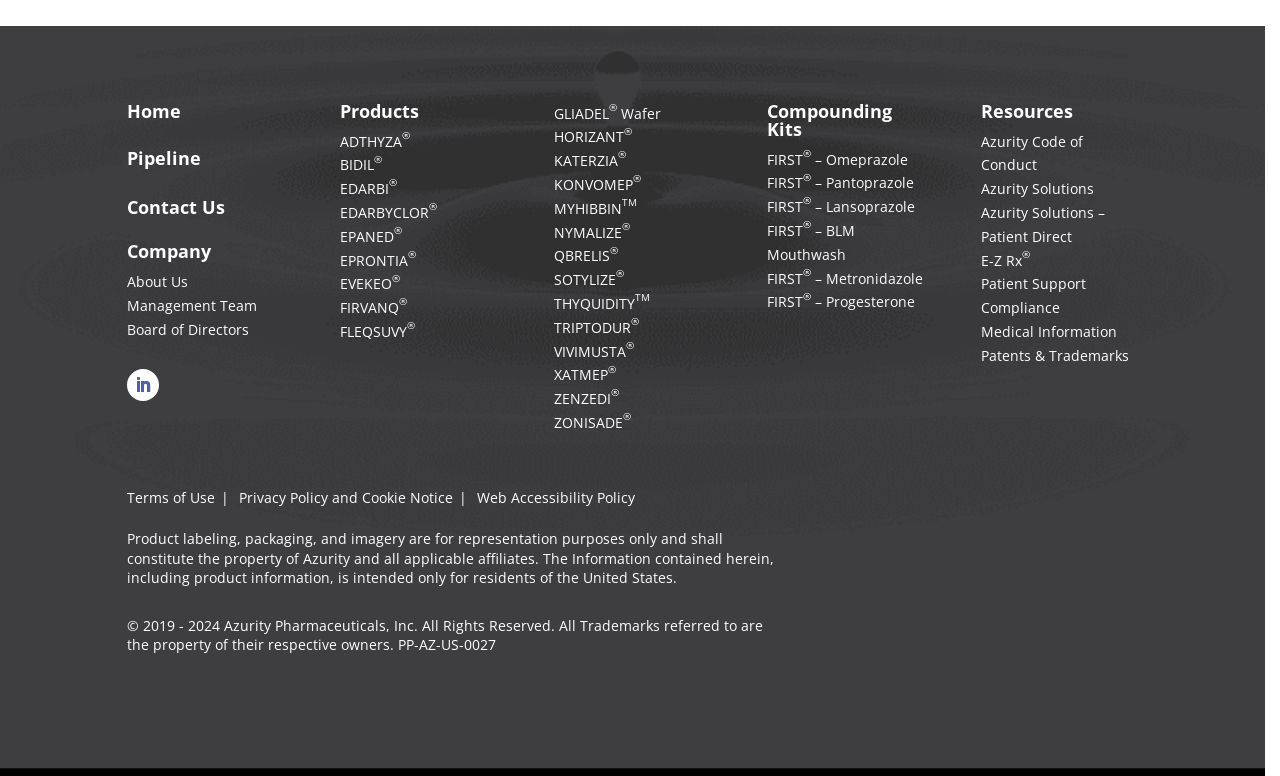Specify the bounding box coordinates of the area to click in order to execute this command: 'Explore Compounding Kits'. The coordinates should consist of four float numbers ranging from 0 to 1, and should be formatted as [left, top, right, bottom].

[0.599, 0.127, 0.697, 0.182]